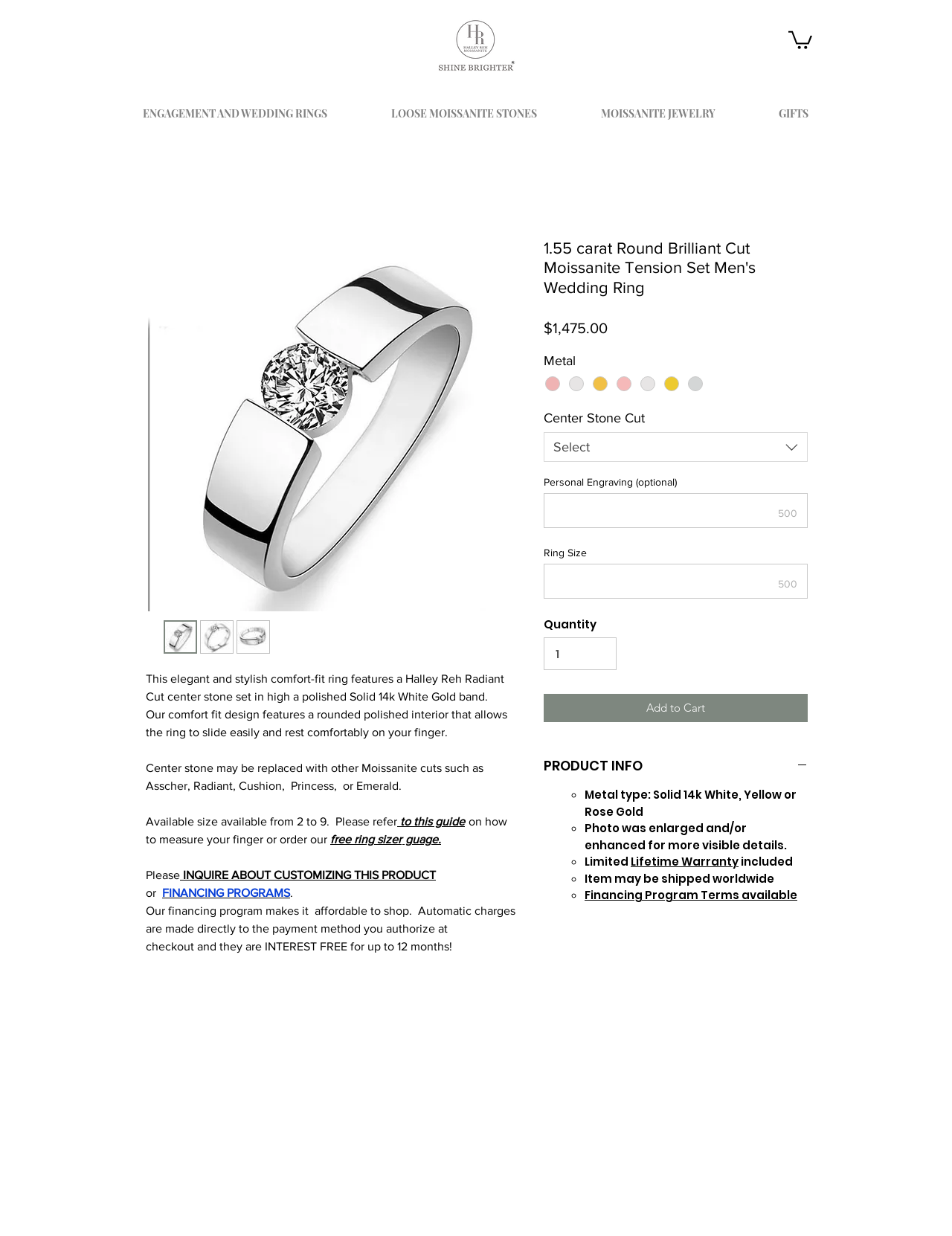Please locate the bounding box coordinates of the element that needs to be clicked to achieve the following instruction: "Add to Cart". The coordinates should be four float numbers between 0 and 1, i.e., [left, top, right, bottom].

[0.571, 0.561, 0.848, 0.584]